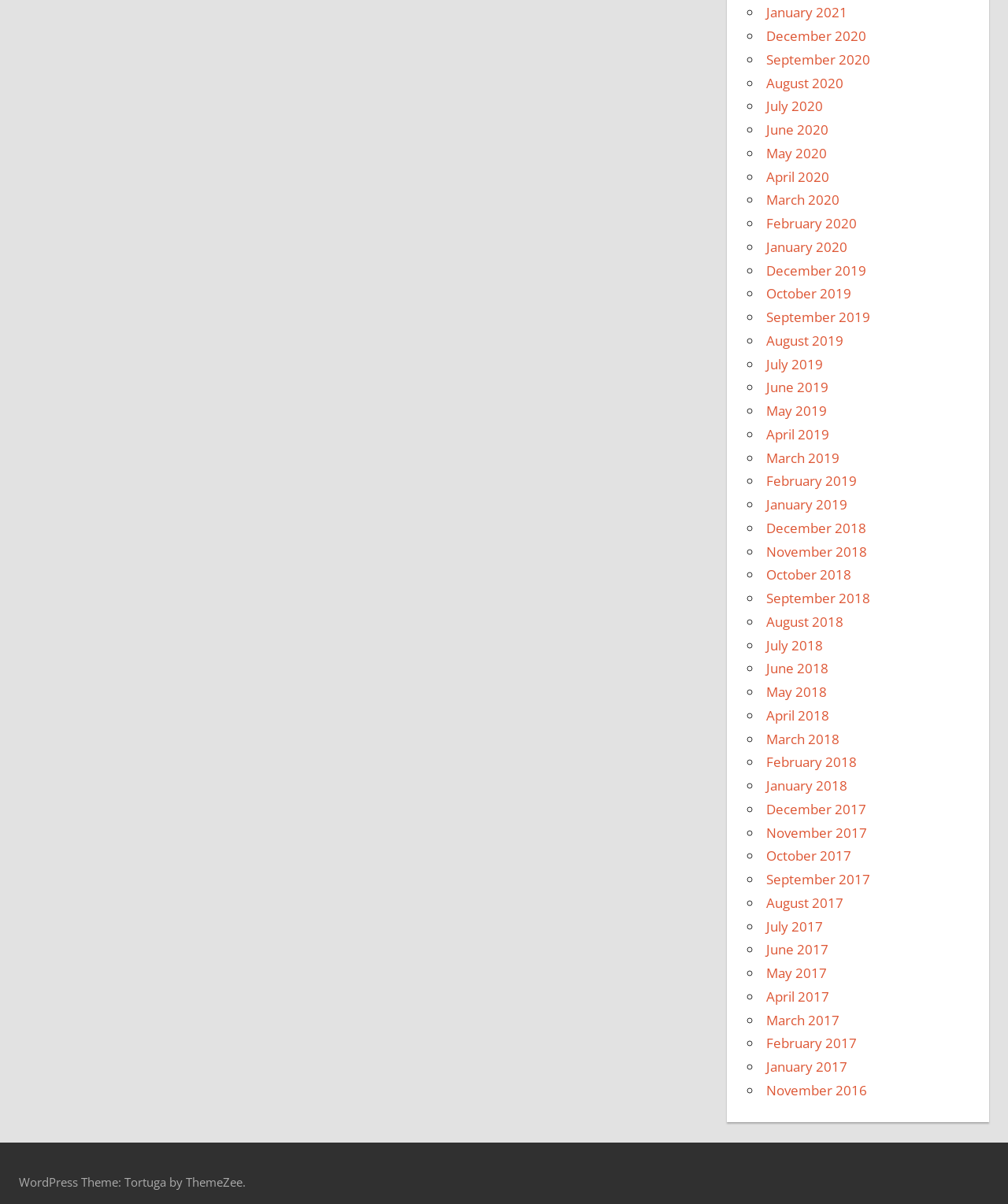Using the element description: "Why GOAL?", determine the bounding box coordinates for the specified UI element. The coordinates should be four float numbers between 0 and 1, [left, top, right, bottom].

None